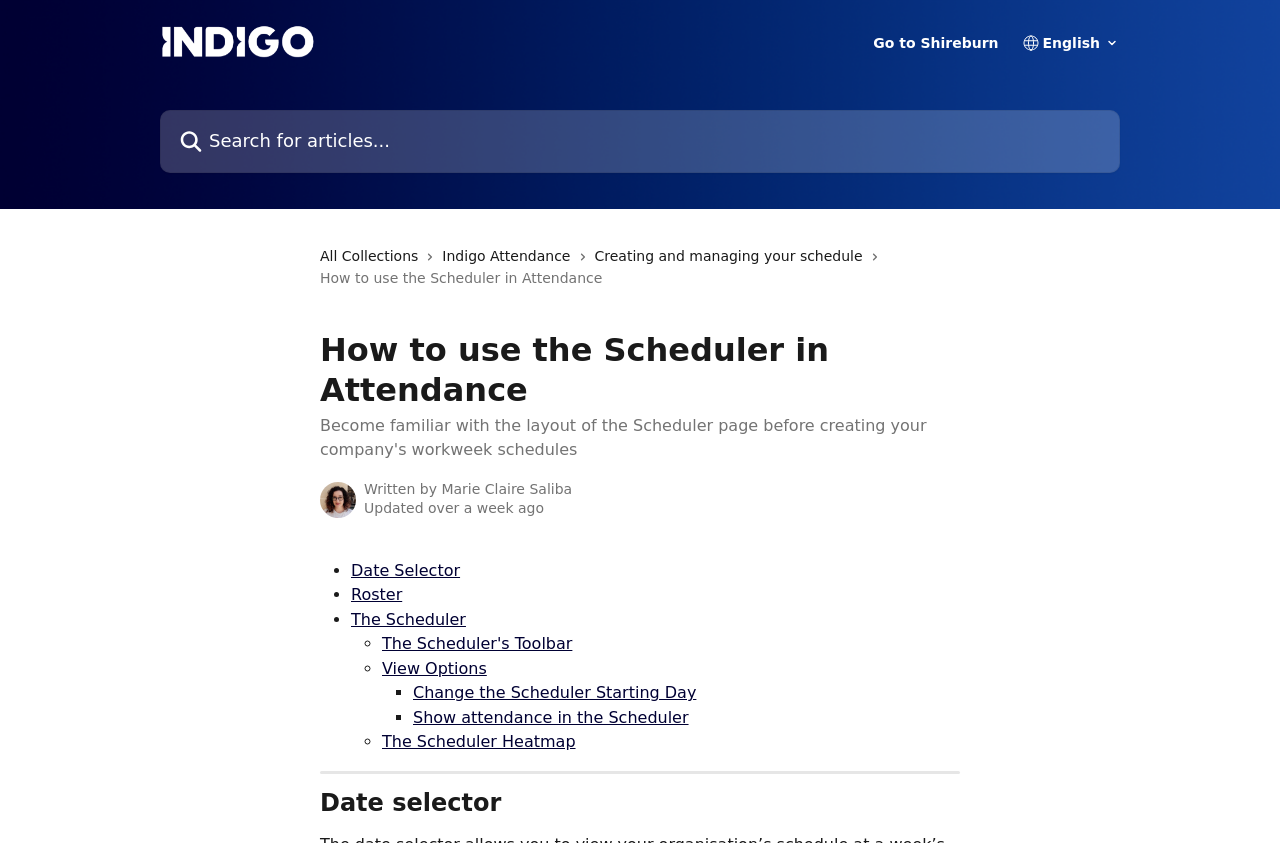What is the purpose of the separator?
Using the details shown in the screenshot, provide a comprehensive answer to the question.

The separator is a horizontal line that separates the 'How to use the Scheduler in Attendance' section from the 'Date selector' section, indicating a change in topic or a new section.